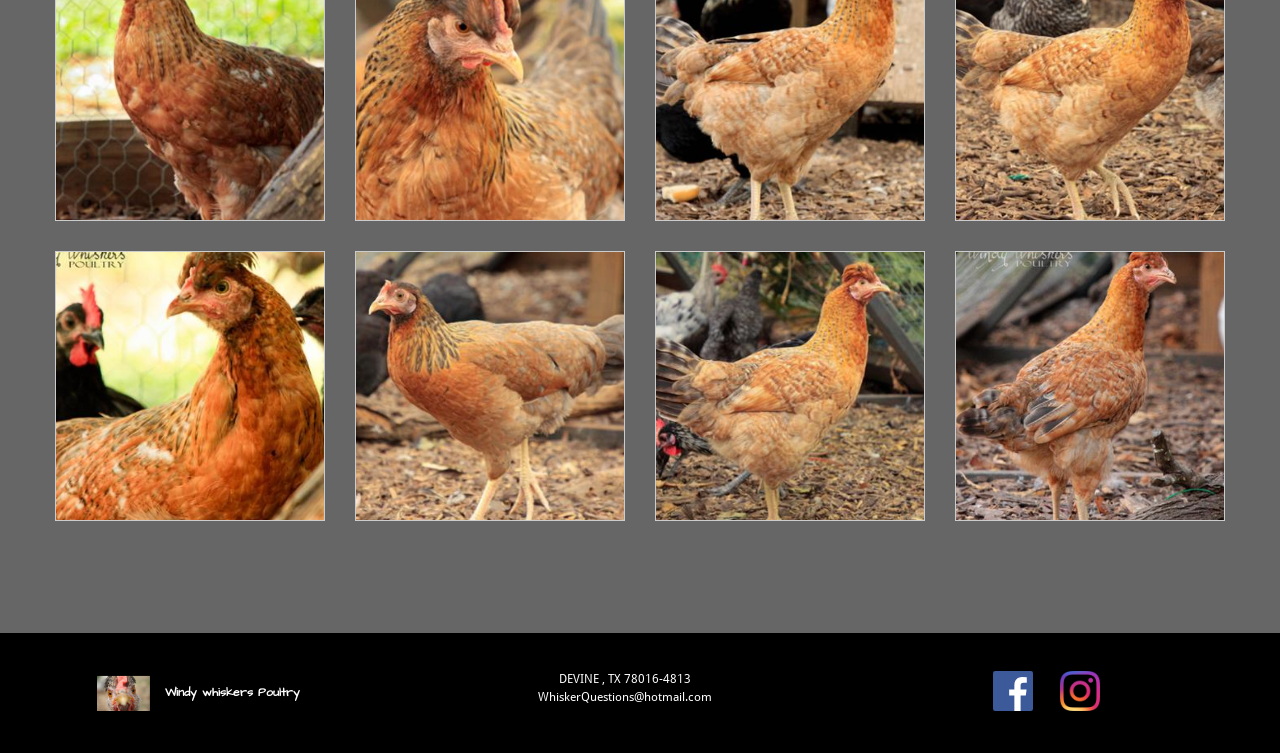Bounding box coordinates are given in the format (top-left x, top-left y, bottom-right x, bottom-right y). All values should be floating point numbers between 0 and 1. Provide the bounding box coordinate for the UI element described as: Windy whiskers Poultry

[0.076, 0.861, 0.234, 0.98]